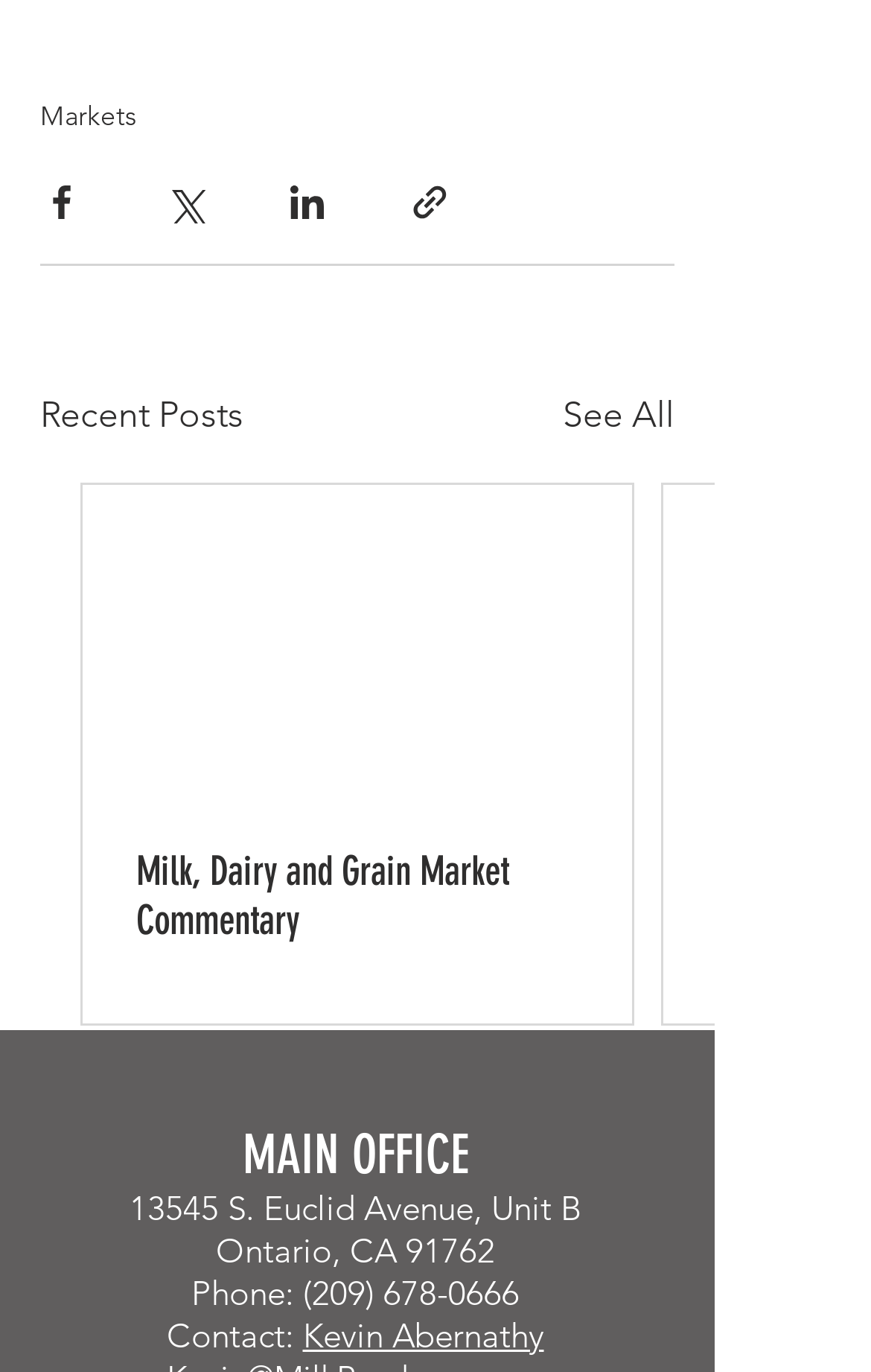Who is the contact person?
Refer to the image and give a detailed response to the question.

The contact person is 'Kevin Abernathy' because the link element with this text is located in the section with the heading 'MAIN OFFICE', with a bounding box coordinate of [0.347, 0.958, 0.624, 0.989].